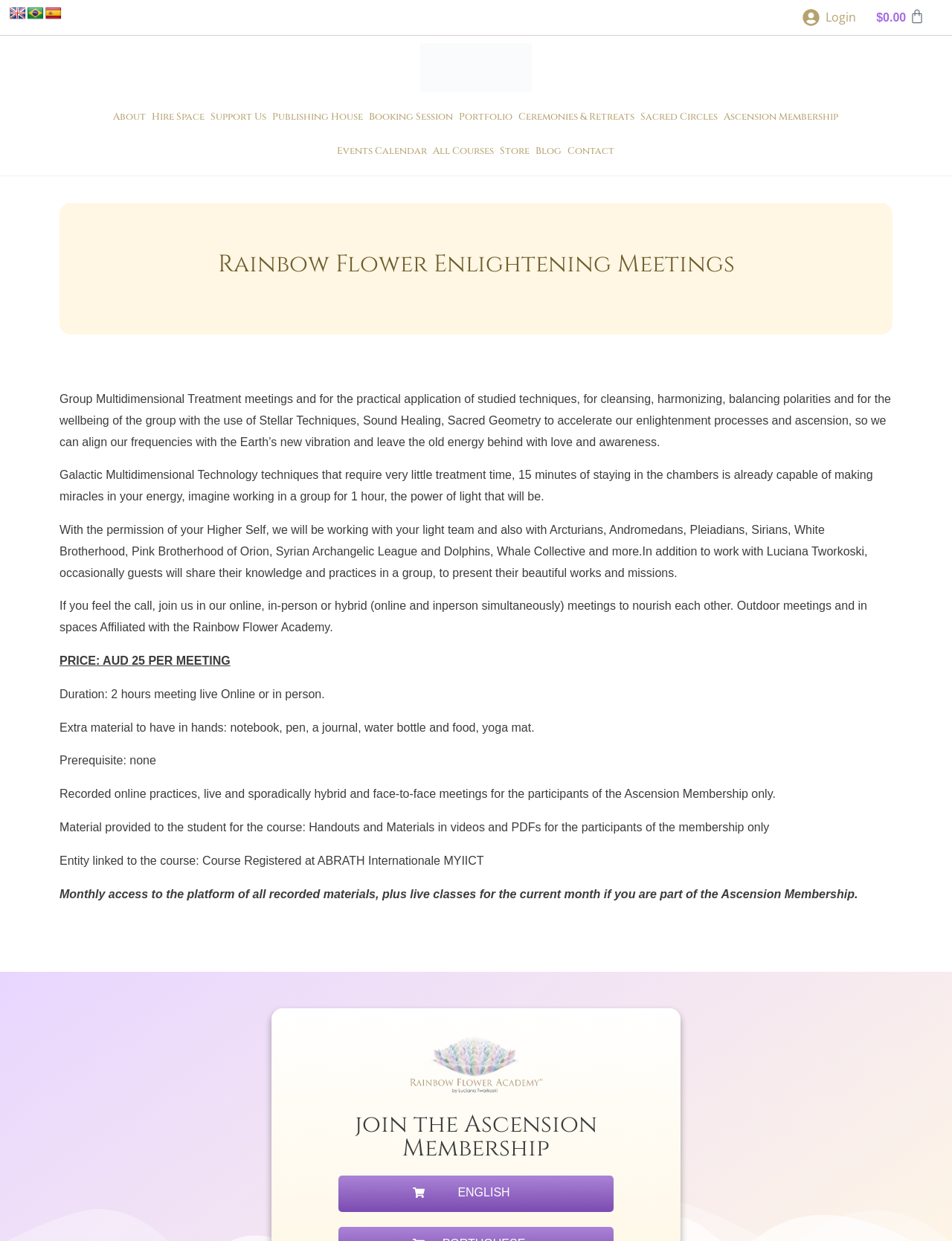What is the duration of a meeting?
Based on the image, answer the question with a single word or brief phrase.

2 hours